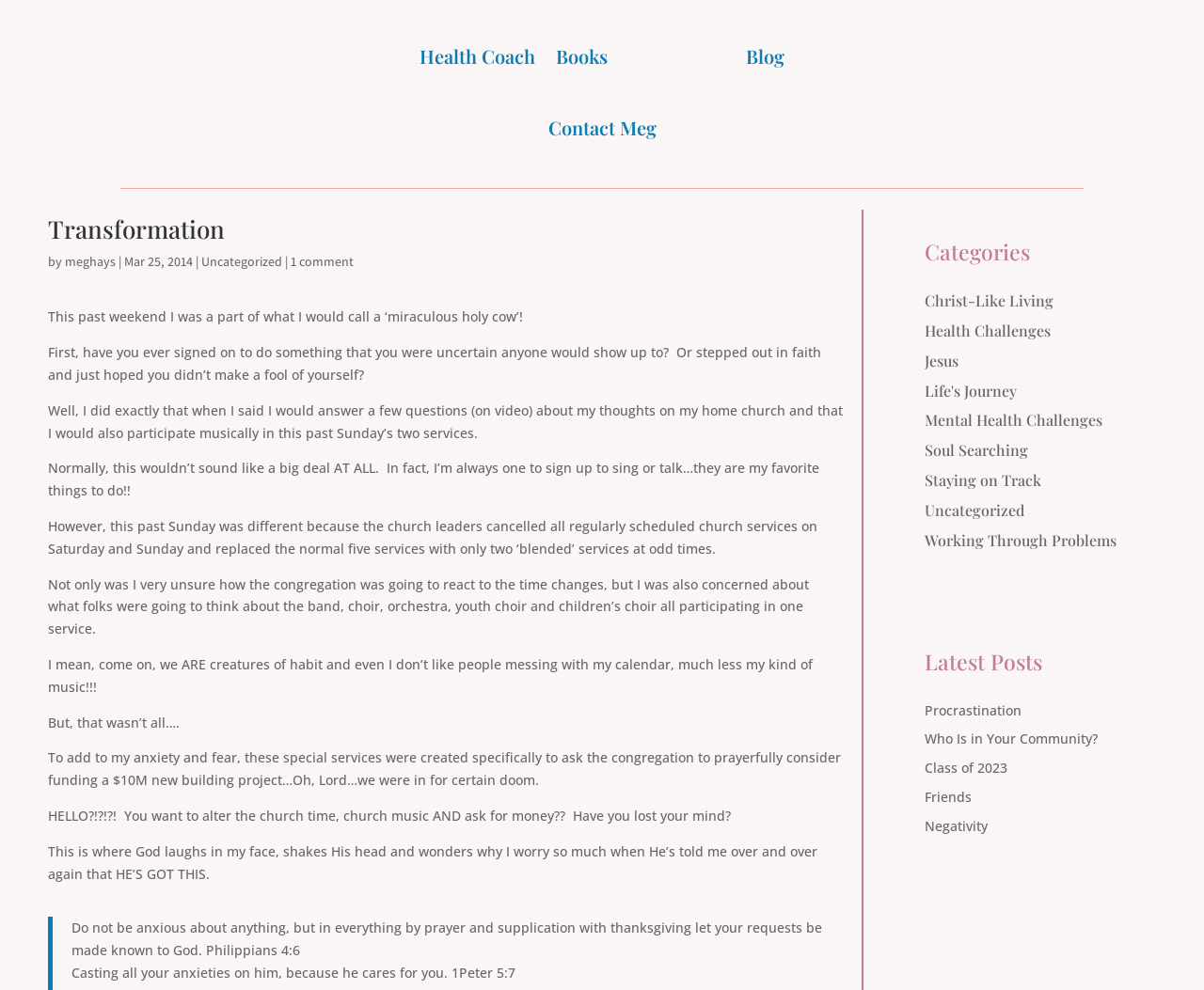What is the author's profession?
Please provide a comprehensive answer based on the contents of the image.

Based on the navigation links at the top of the webpage, one of the options is 'Health Coach', which suggests that the author, Meg Hays, is a health coach.